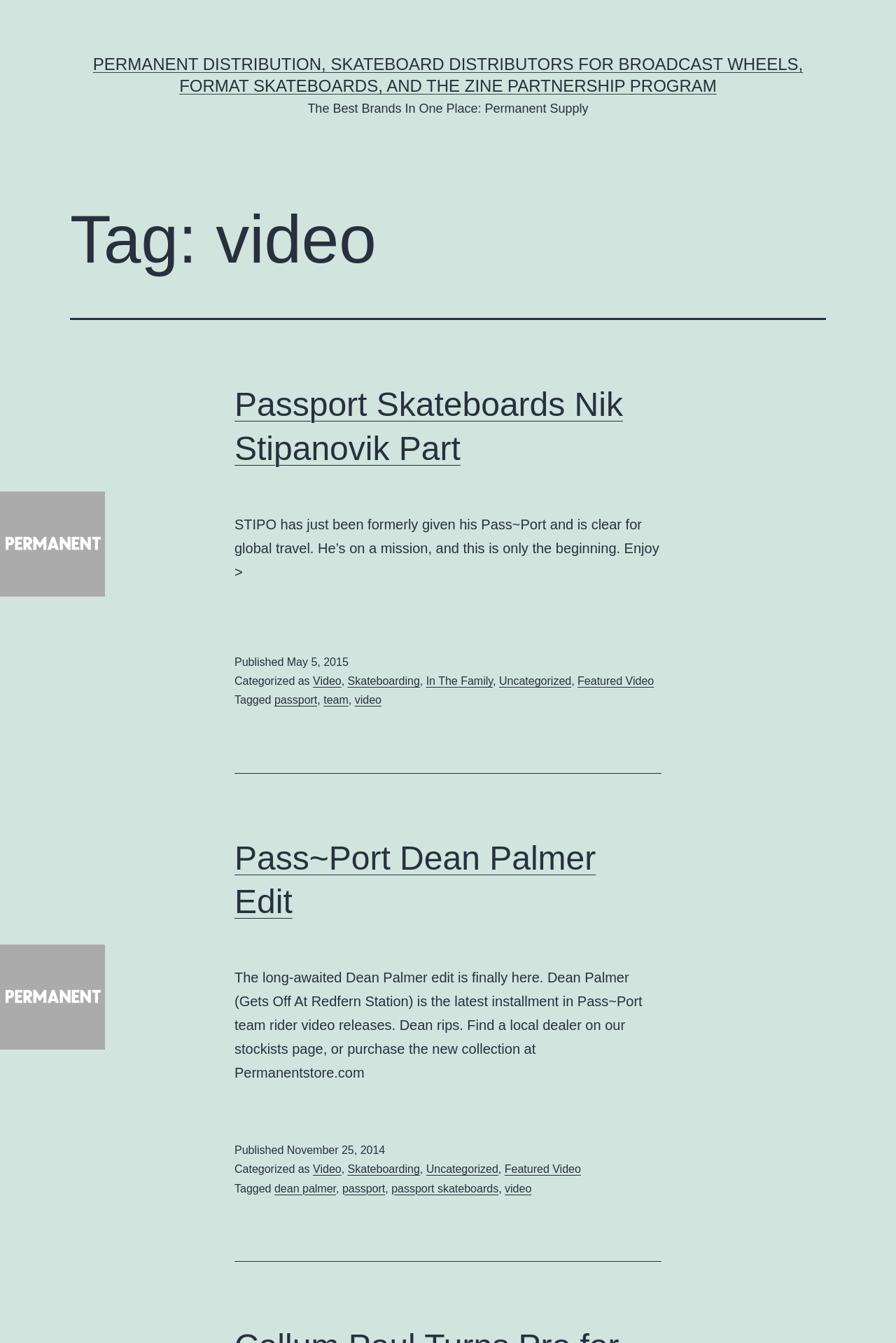Provide a brief response to the question below using a single word or phrase: 
What is the name of the skateboard brand featured in the first article?

Passport Skateboards